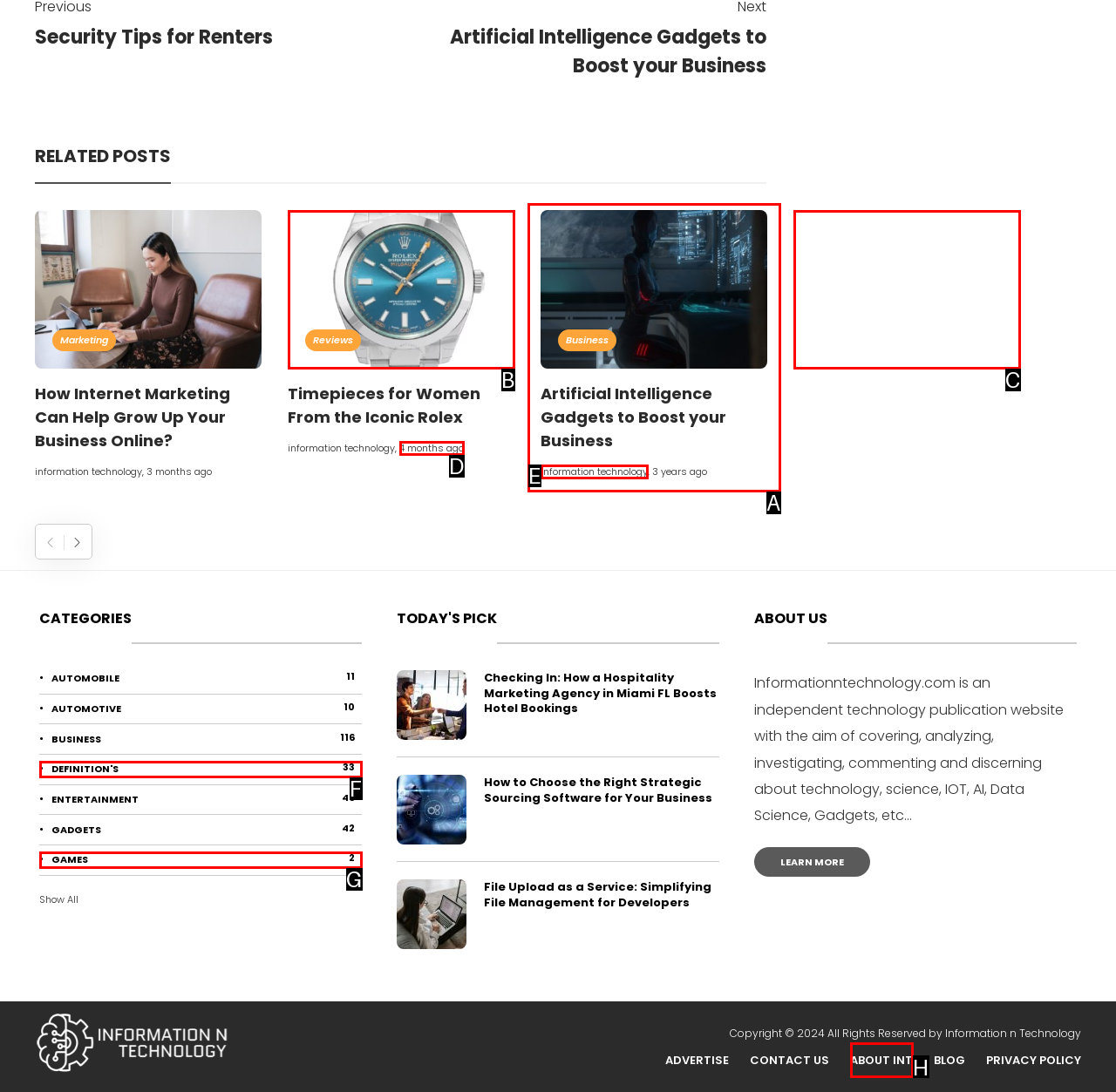Select the option that fits this description: 4 months ago
Answer with the corresponding letter directly.

D